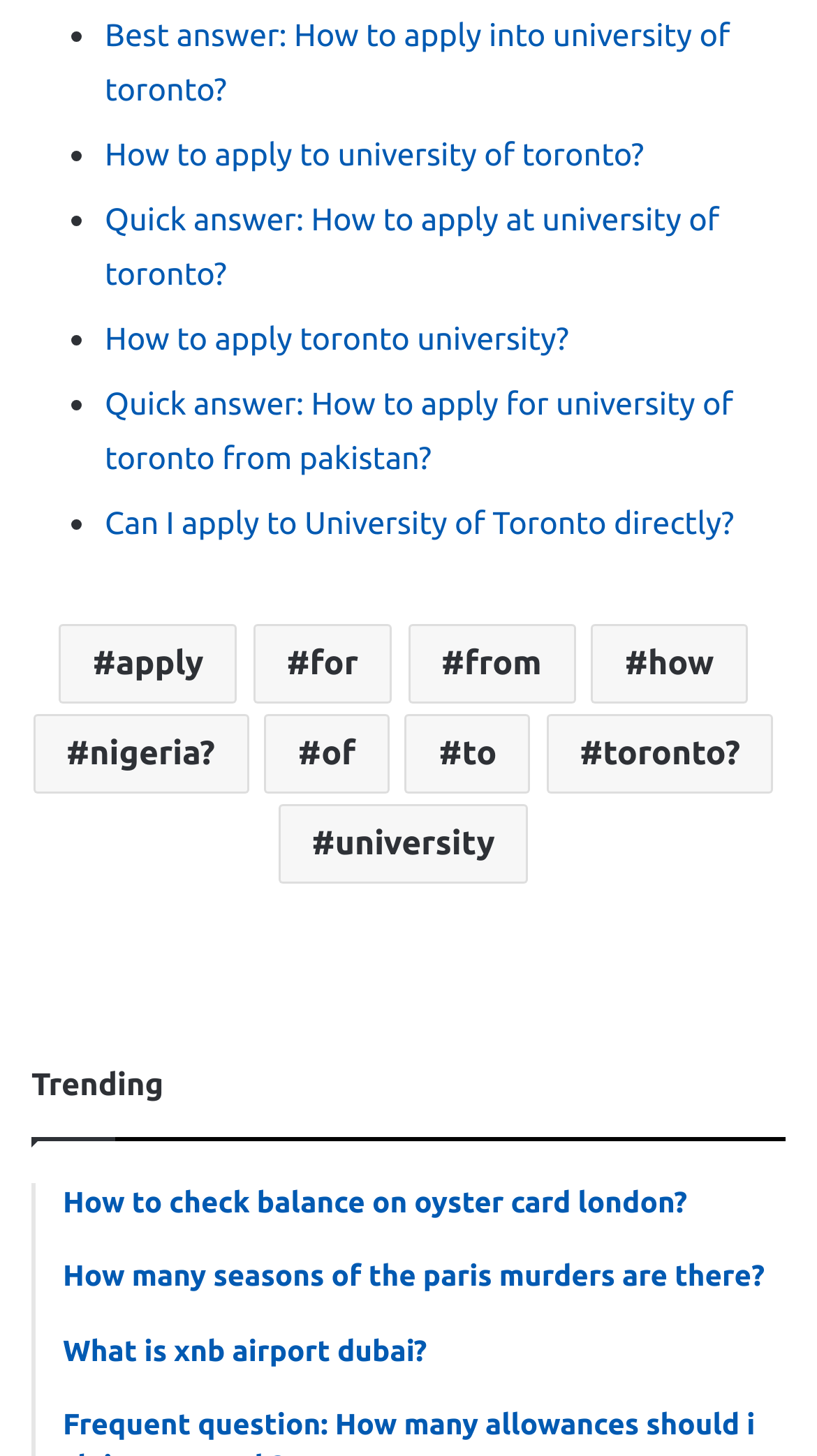Find and specify the bounding box coordinates that correspond to the clickable region for the instruction: "Click on the link to learn how to apply to University of Toronto".

[0.128, 0.011, 0.894, 0.073]